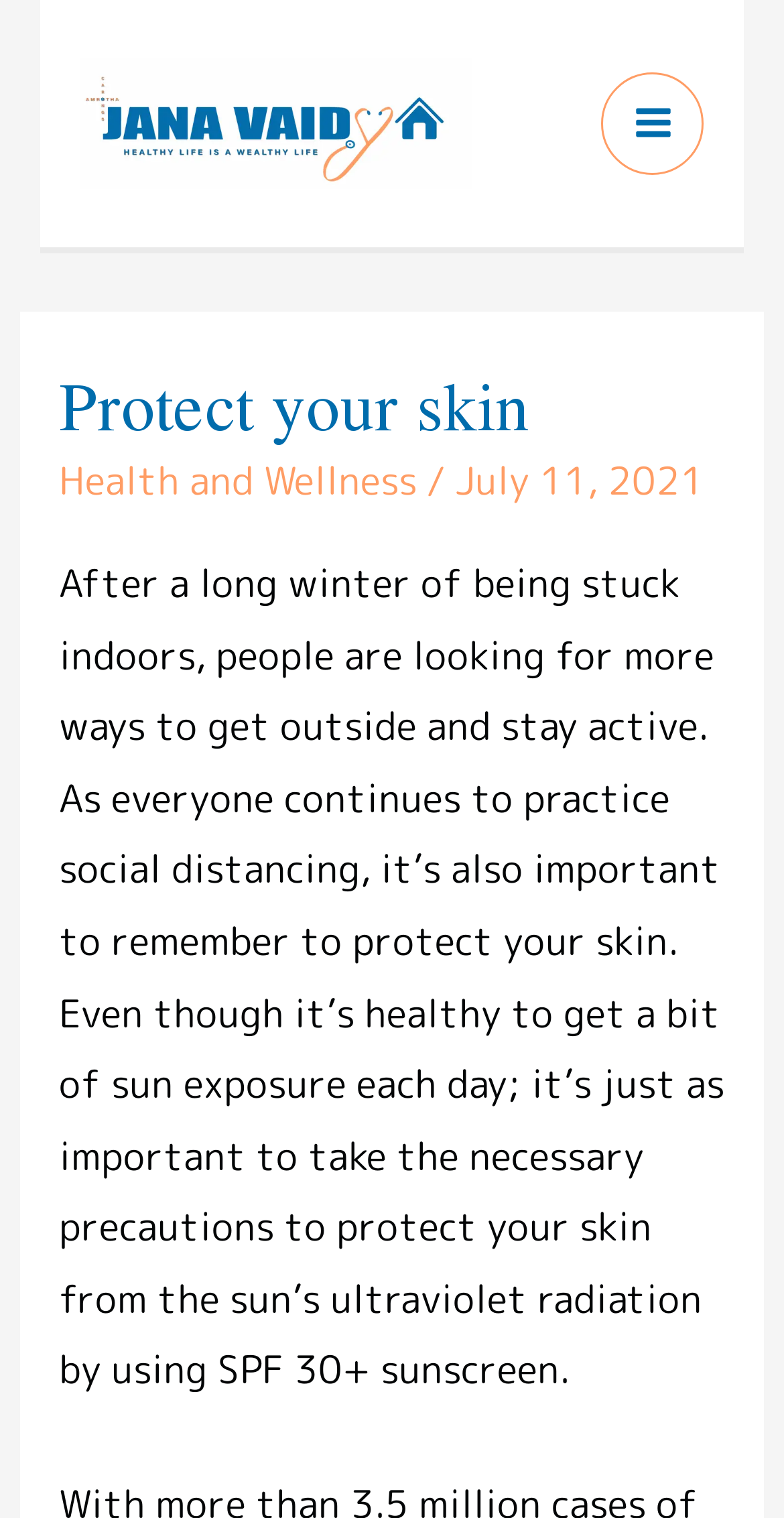What is the recommended SPF for sunscreen?
Please use the image to provide an in-depth answer to the question.

The article mentions that it's important to take the necessary precautions to protect your skin from the sun's ultraviolet radiation by using SPF 30+ sunscreen, indicating that the recommended SPF is 30 or higher.